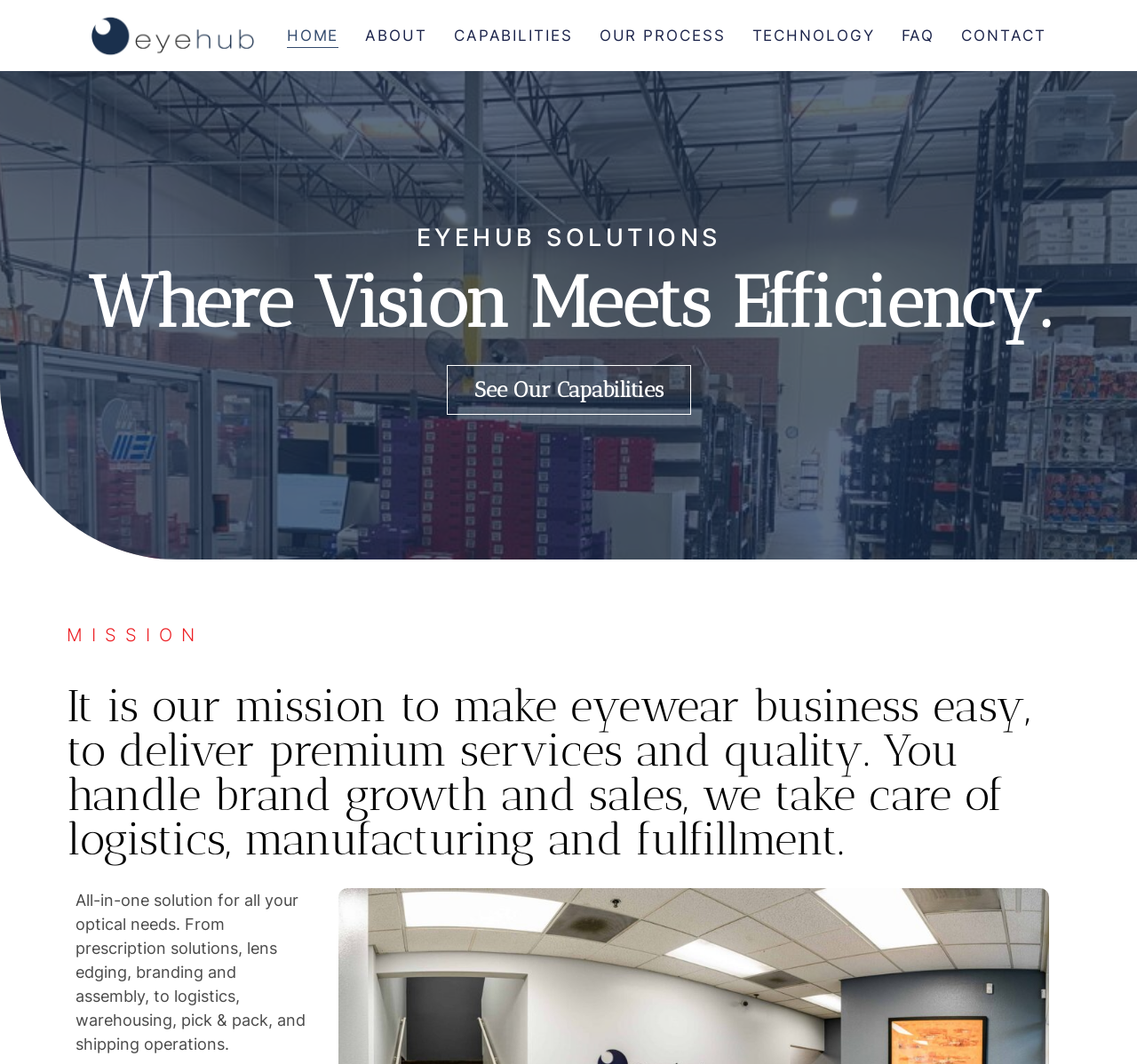What is the mission of EyeHub Solutions?
From the image, respond with a single word or phrase.

Make eyewear business easy